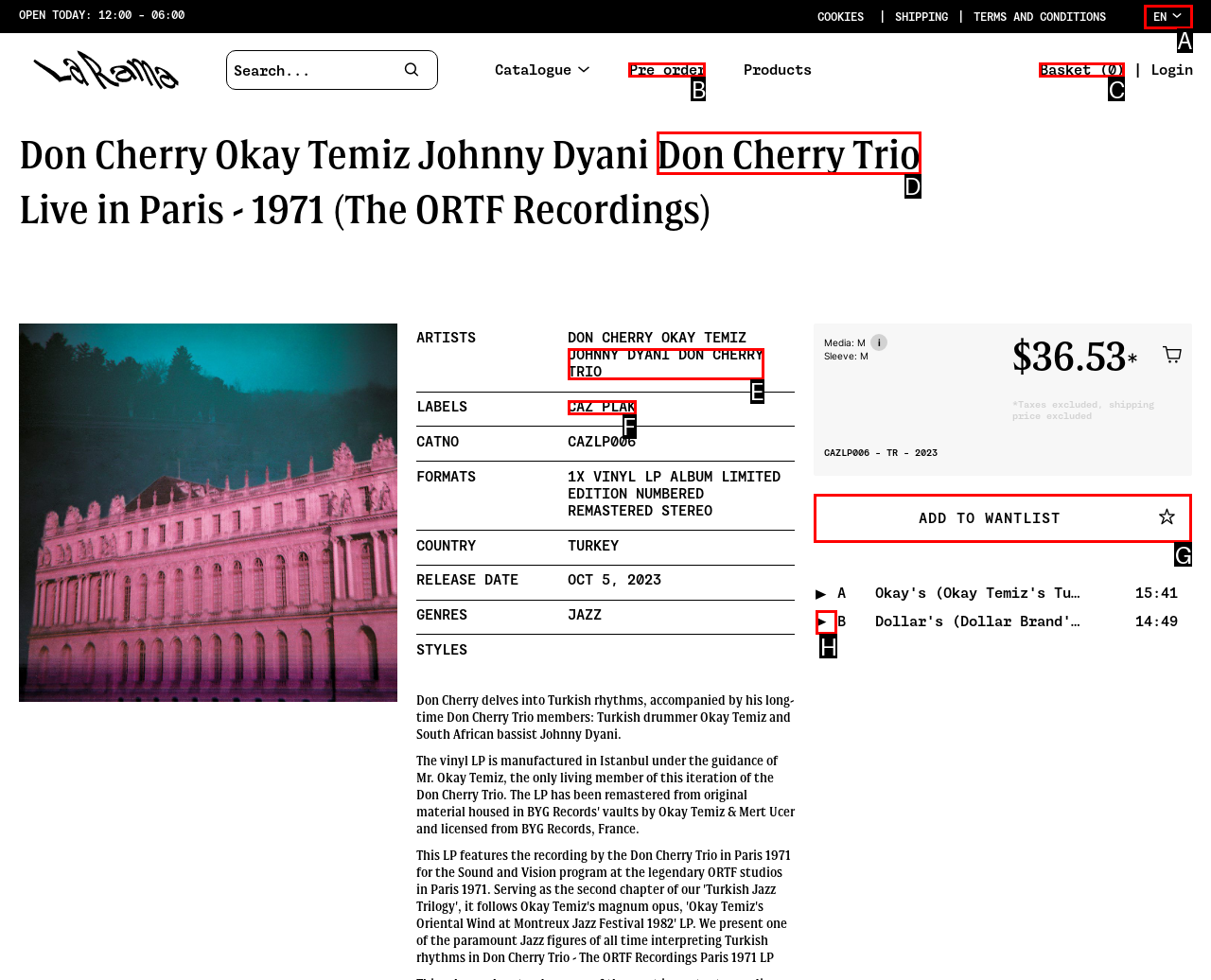Identify the letter of the UI element you need to select to accomplish the task: Add to wantlist.
Respond with the option's letter from the given choices directly.

G